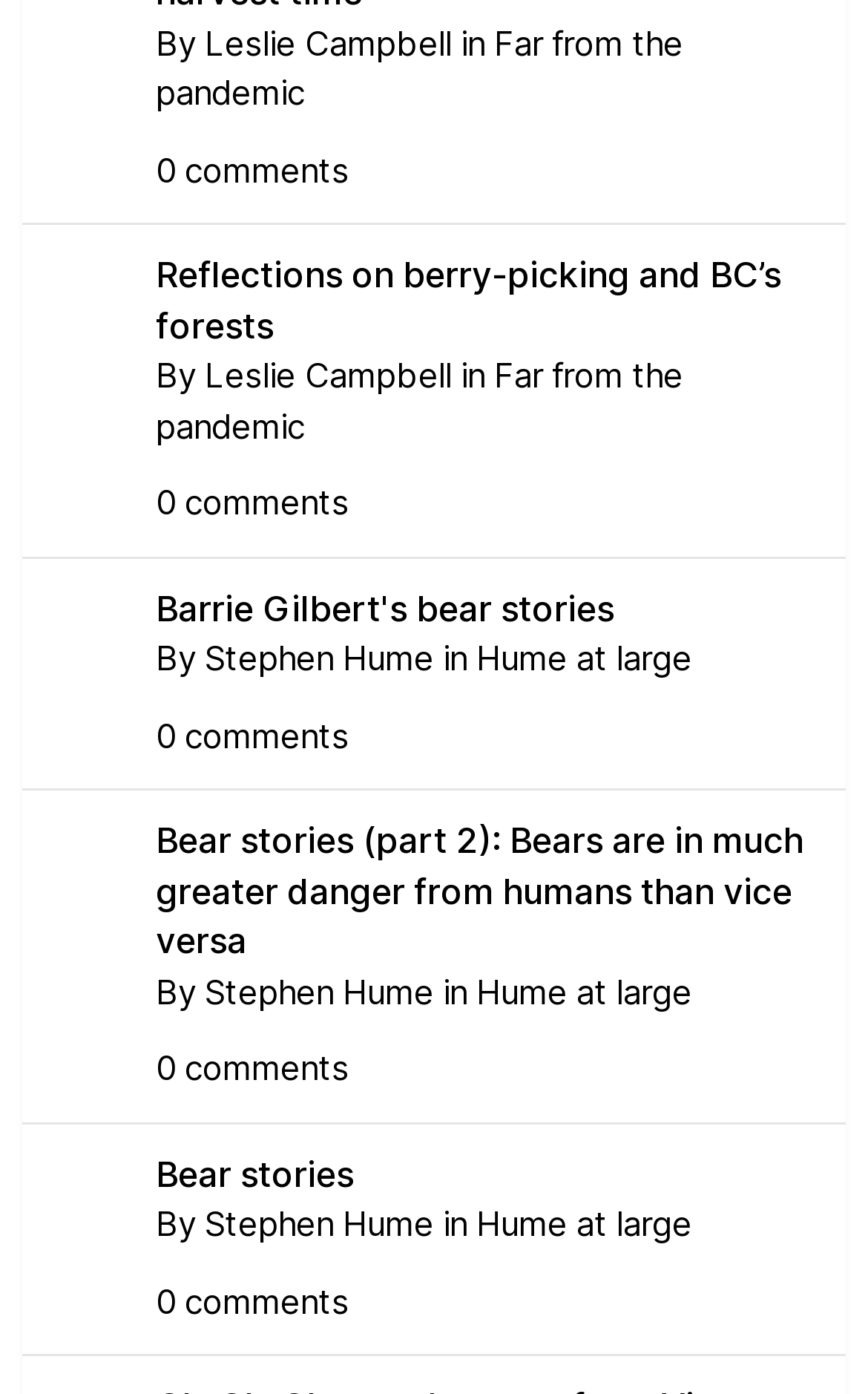Please respond to the question using a single word or phrase:
How many articles are written by Stephen Hume?

4